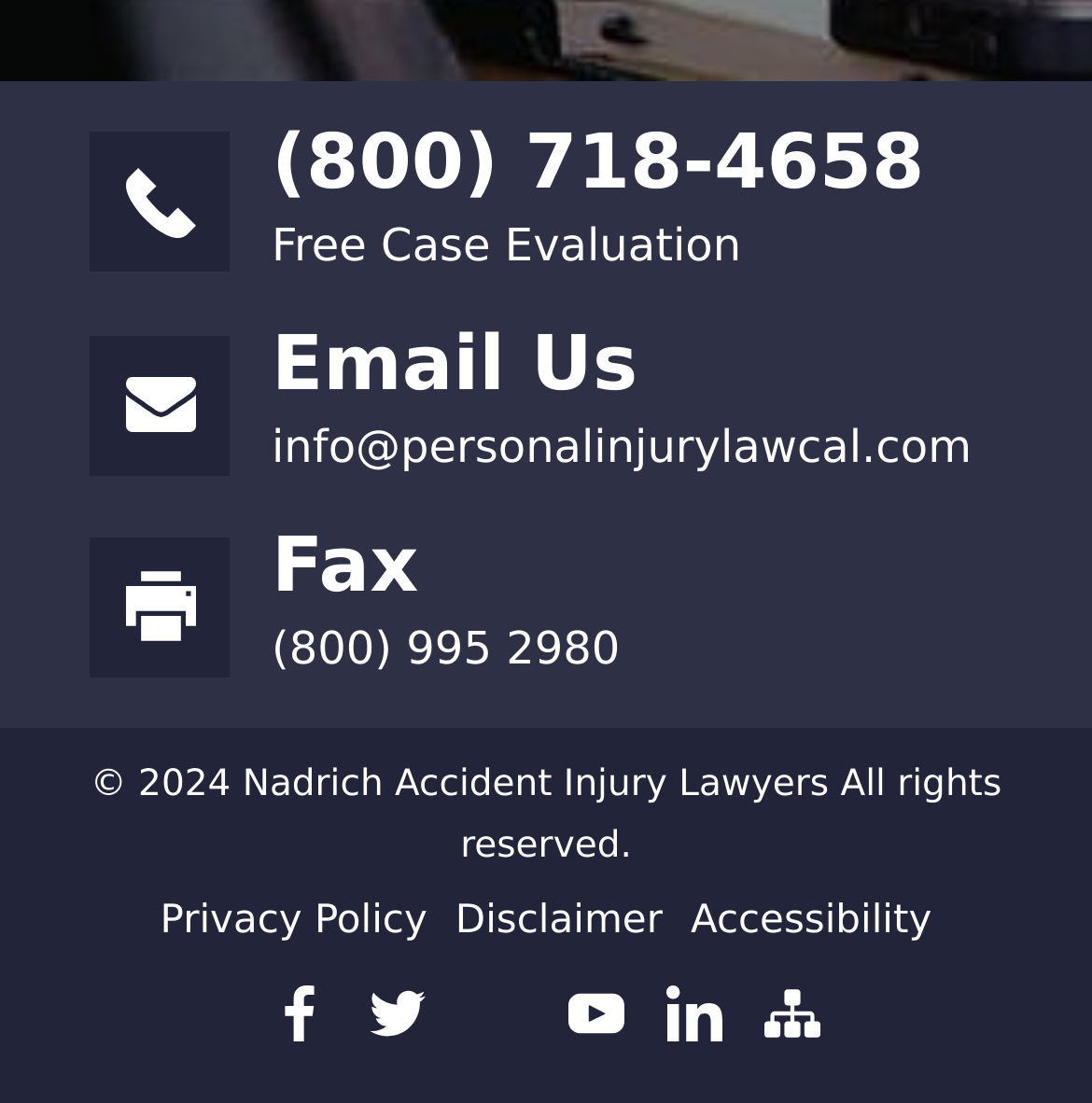Identify the bounding box coordinates of the clickable region required to complete the instruction: "Send an email". The coordinates should be given as four float numbers within the range of 0 and 1, i.e., [left, top, right, bottom].

[0.249, 0.381, 0.89, 0.429]